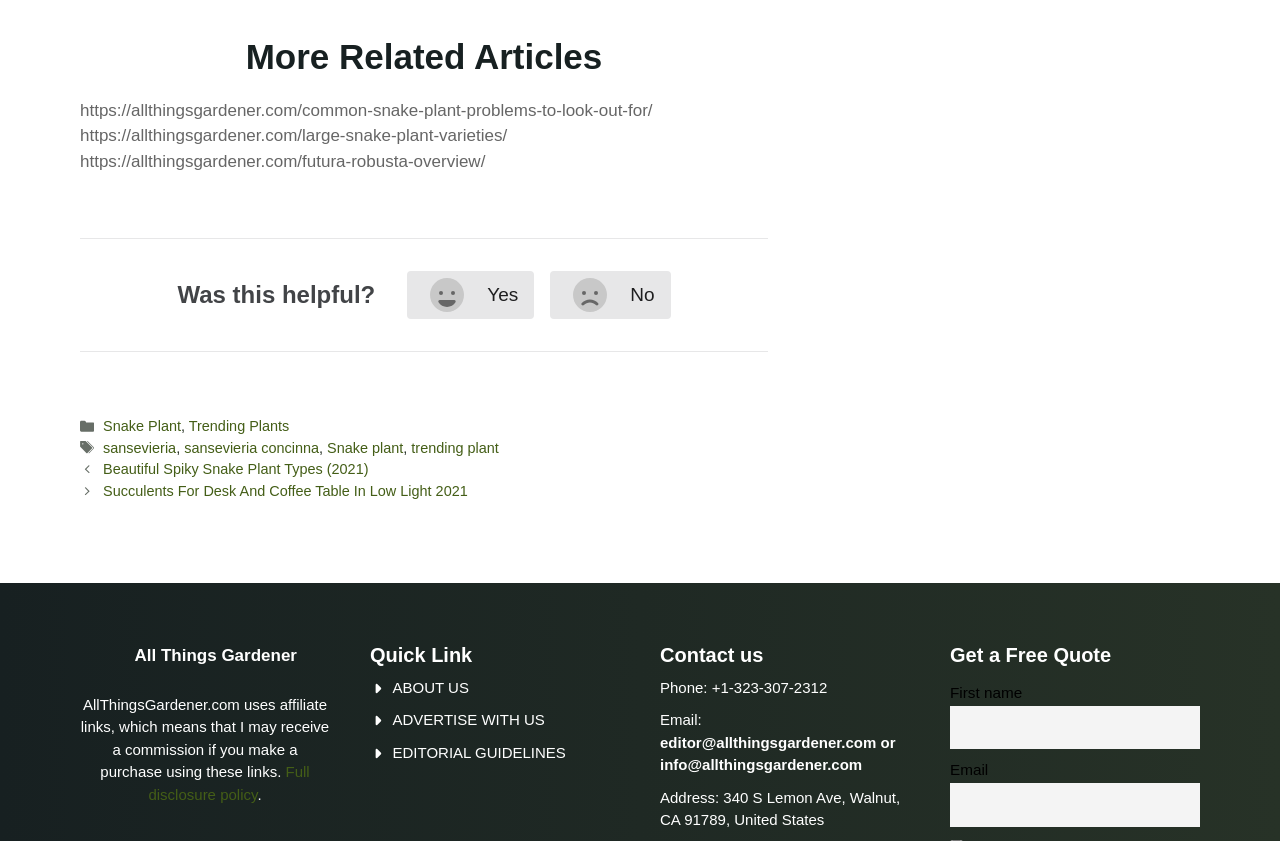Identify the bounding box coordinates of the HTML element based on this description: "sansevieria".

[0.081, 0.523, 0.138, 0.542]